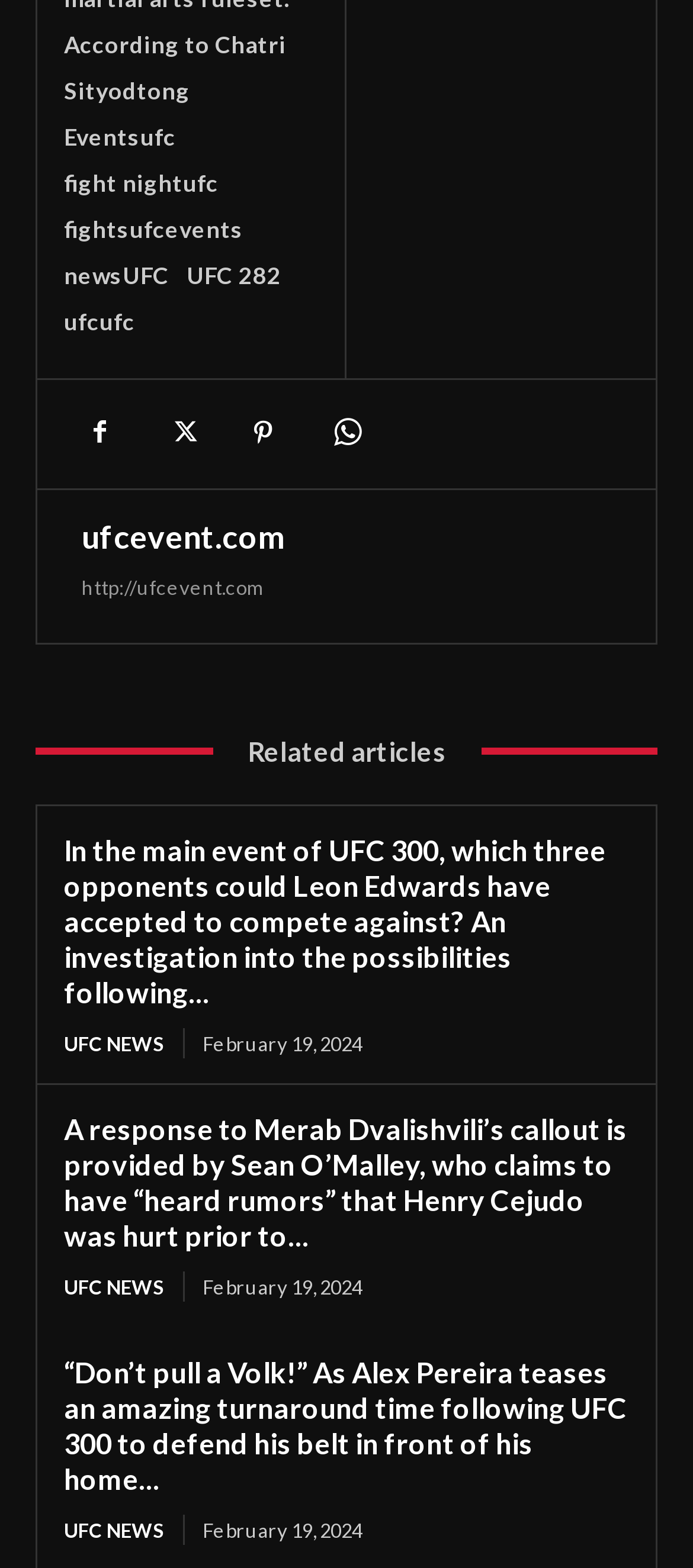Determine the bounding box coordinates for the area that needs to be clicked to fulfill this task: "Check the news about Sean O'Malley's response". The coordinates must be given as four float numbers between 0 and 1, i.e., [left, top, right, bottom].

[0.092, 0.709, 0.908, 0.799]